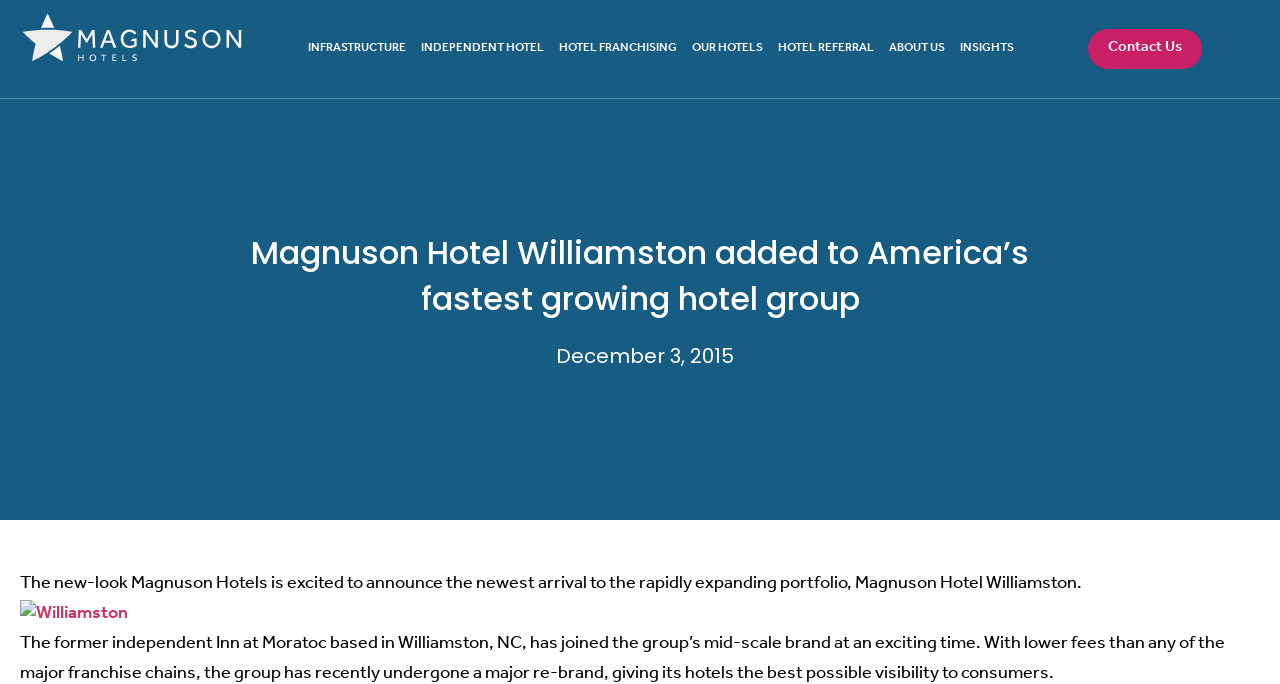Locate the bounding box coordinates of the item that should be clicked to fulfill the instruction: "Click Magnuson Worldwide Logo".

[0.016, 0.015, 0.19, 0.114]